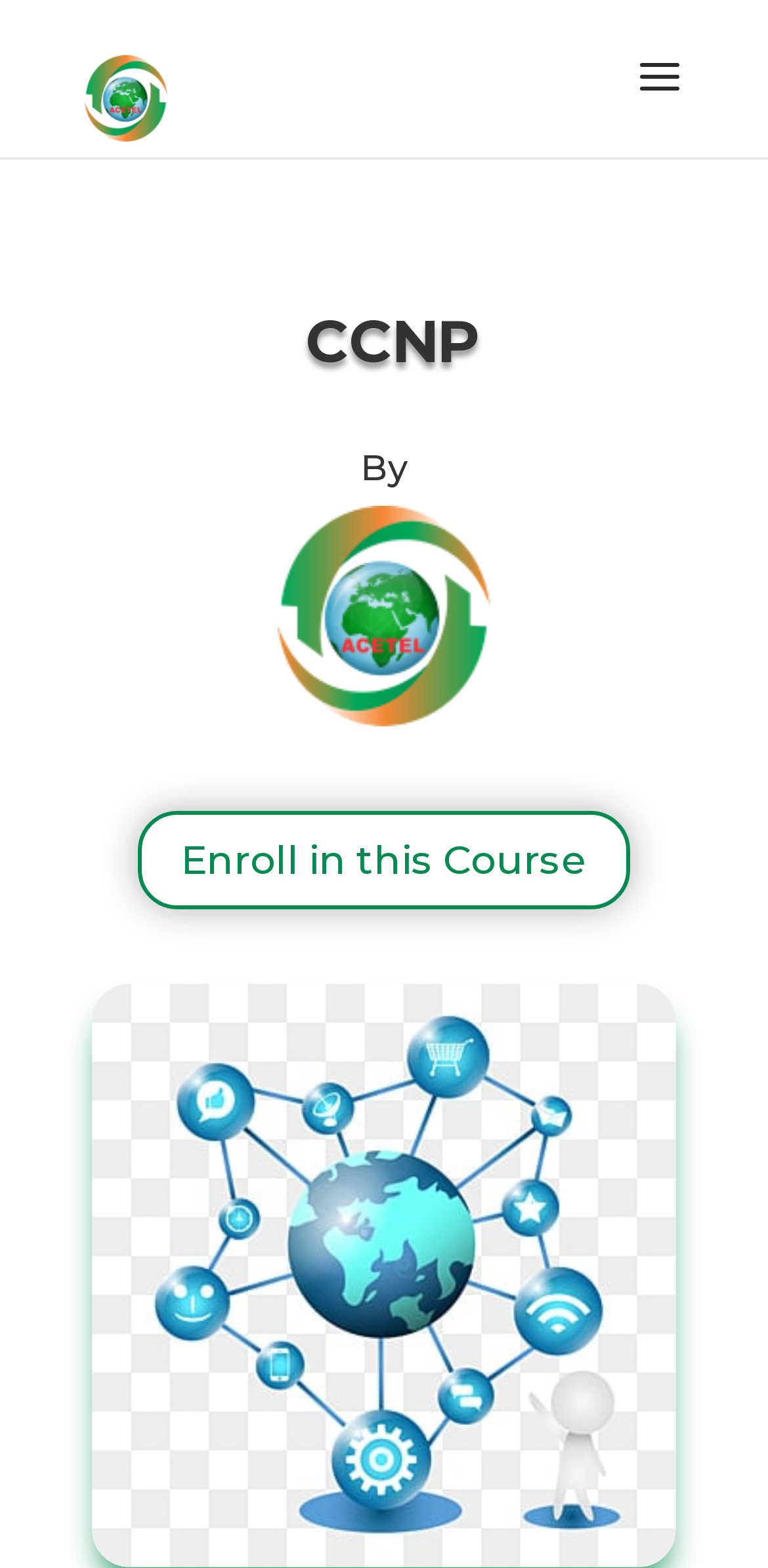Give a one-word or one-phrase response to the question: 
How many links are there on the webpage?

2